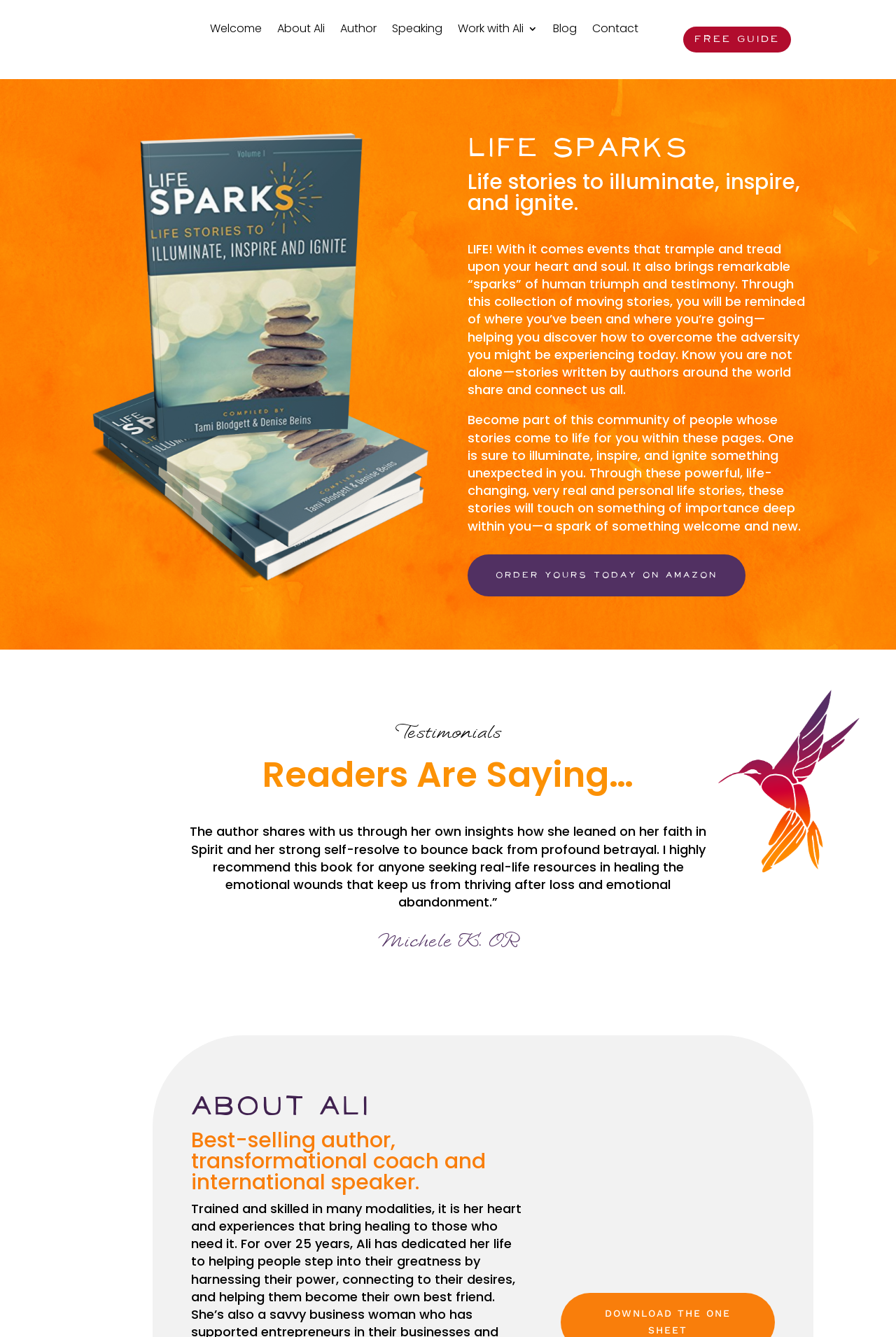Where can I order the book?
Based on the visual details in the image, please answer the question thoroughly.

The information about where to order the book can be found in the link element with the text 'Order Yours Today on Amazon 5' which is located below the book description.